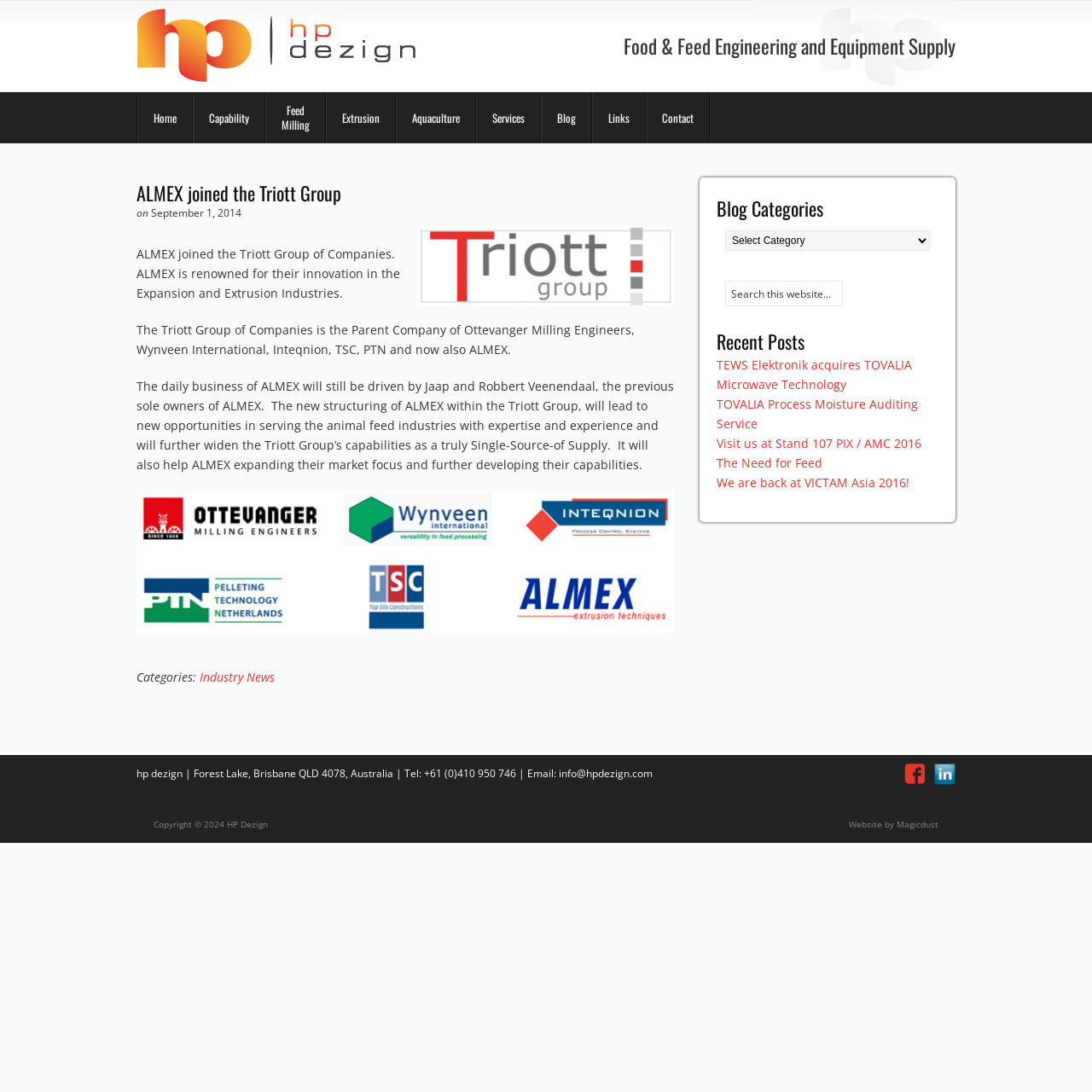Could you determine the bounding box coordinates of the clickable element to complete the instruction: "Visit the Triott Group of Companies page"? Provide the coordinates as four float numbers between 0 and 1, i.e., [left, top, right, bottom].

[0.125, 0.45, 0.617, 0.58]